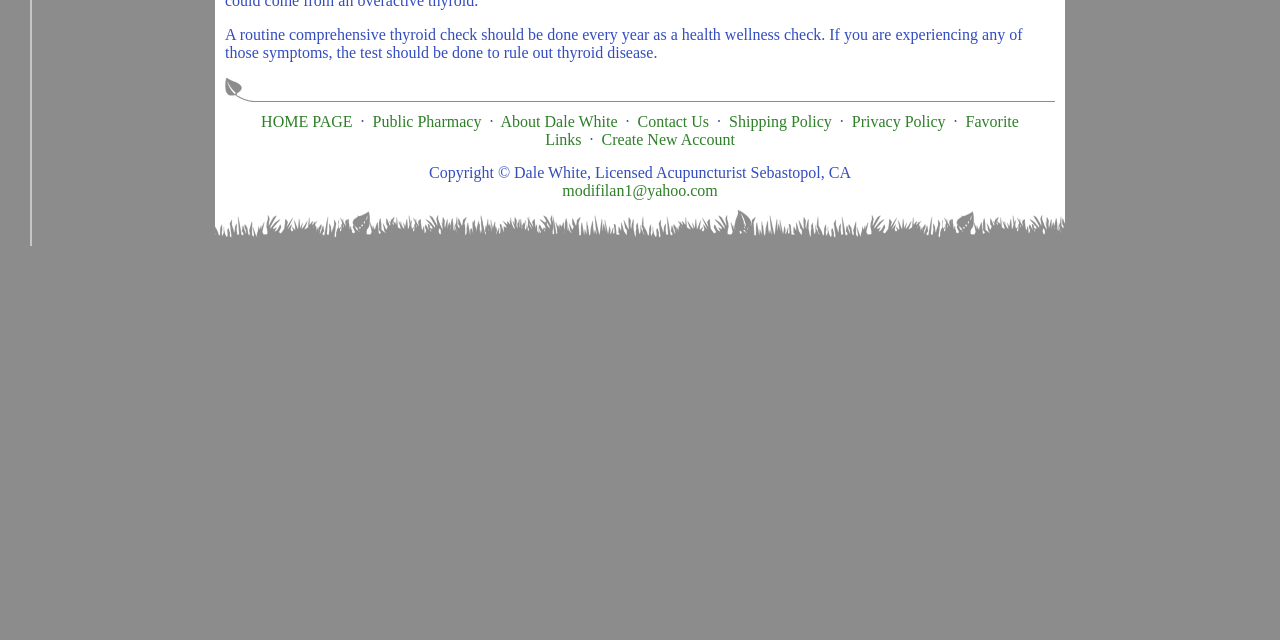Given the webpage screenshot and the description, determine the bounding box coordinates (top-left x, top-left y, bottom-right x, bottom-right y) that define the location of the UI element matching this description: Work Groups

None